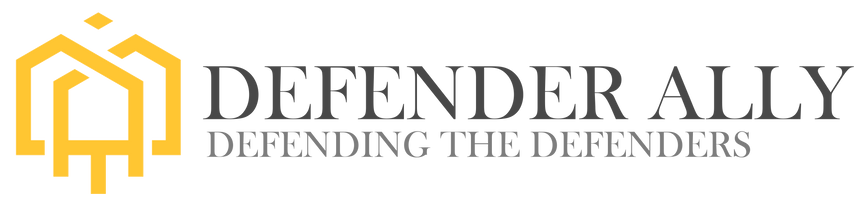Please answer the following question using a single word or phrase: 
What is the font style of the text 'DEFENDER ALLY'?

Bold, modern